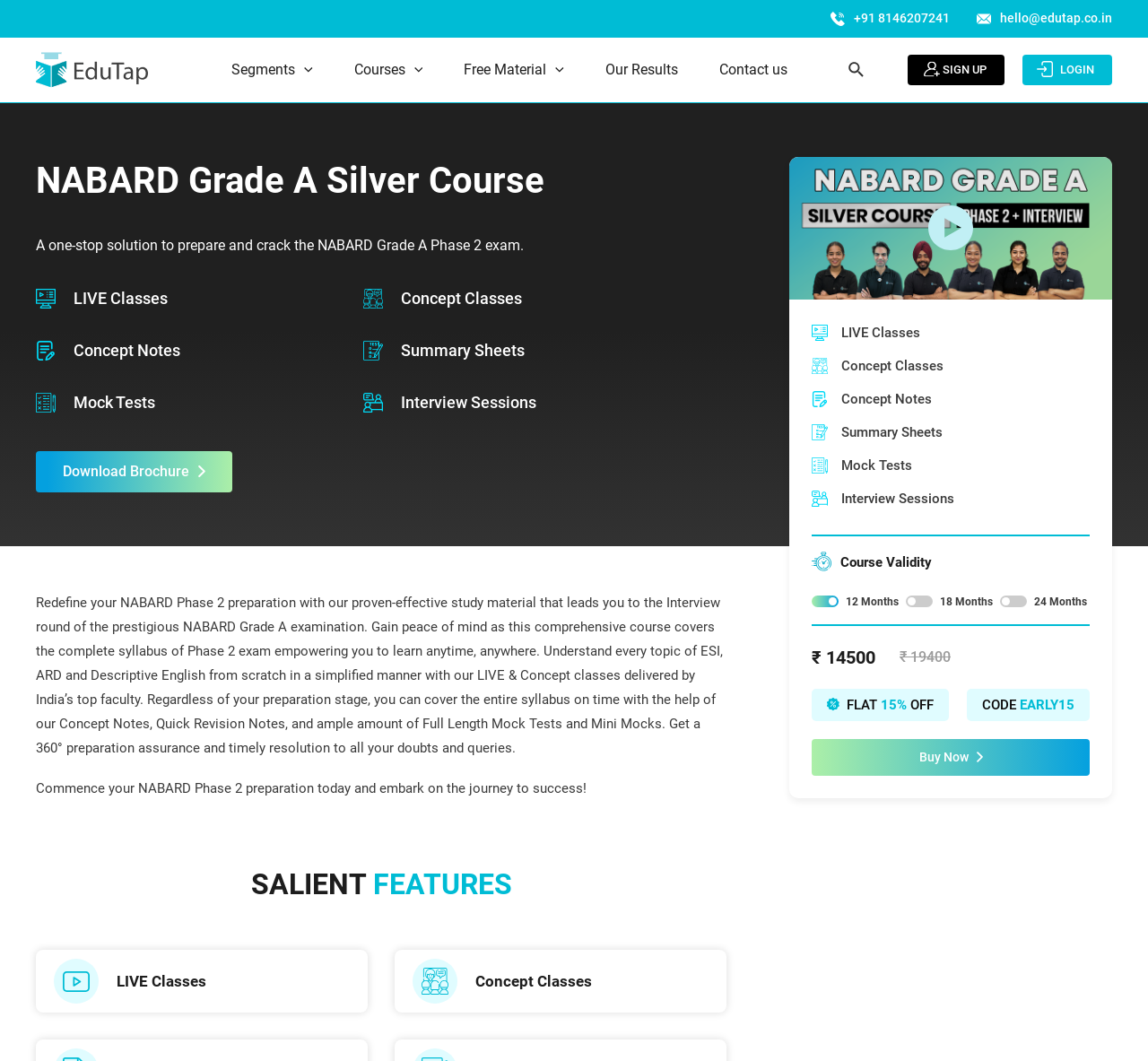What is the phone number to contact?
Look at the image and respond with a single word or a short phrase.

+91 8146207241